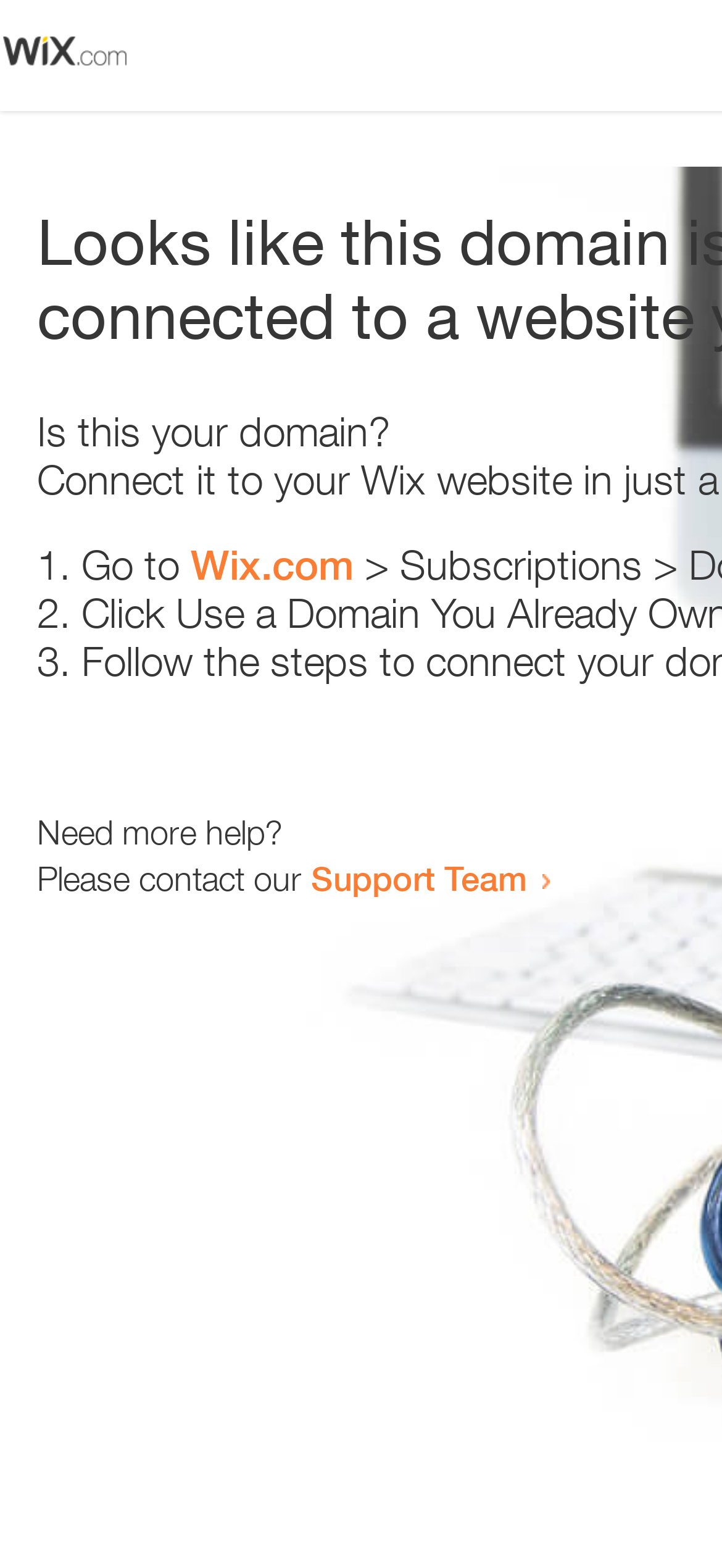Please provide a brief answer to the following inquiry using a single word or phrase:
Who can be contacted for more help?

Support Team